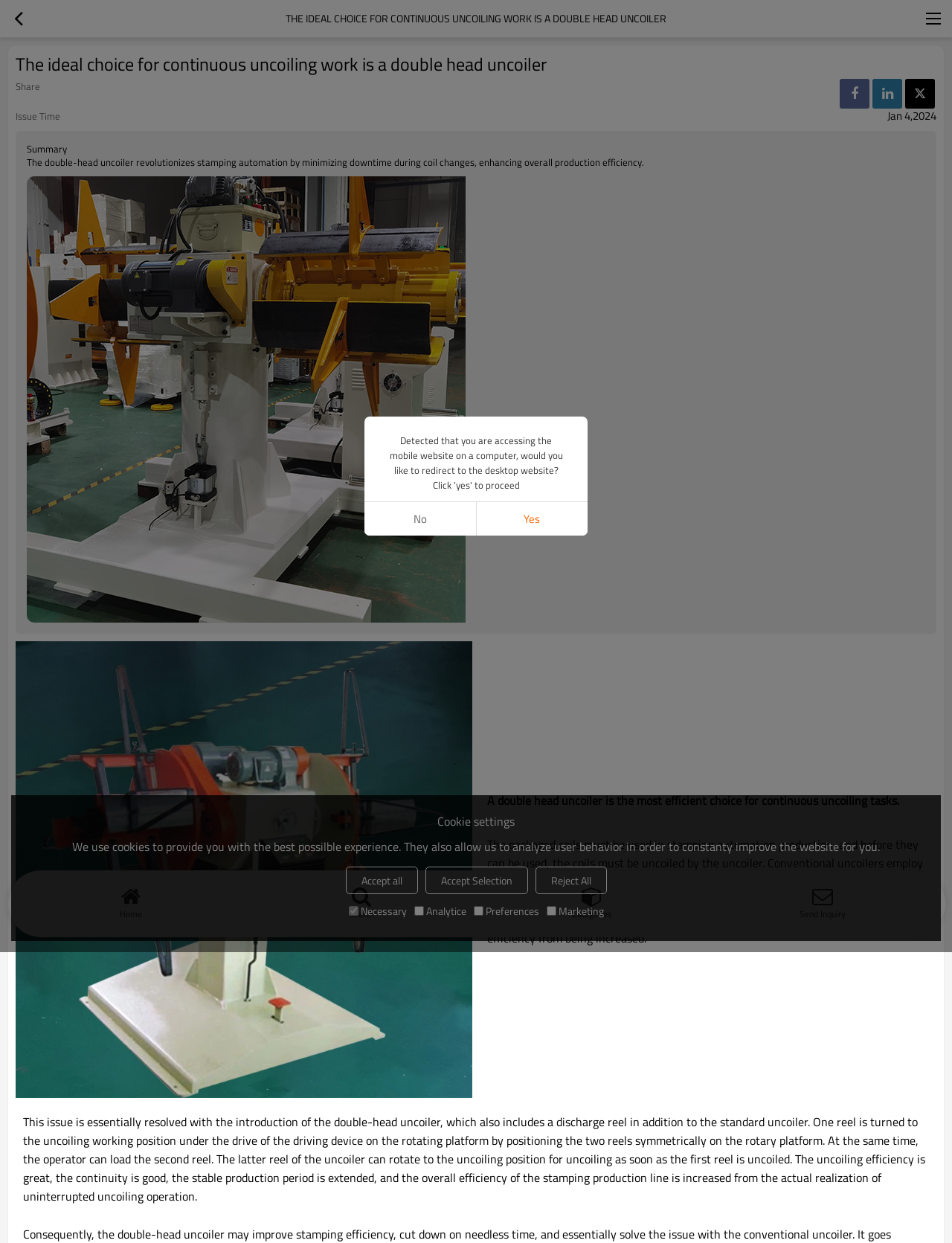Extract the bounding box coordinates for the described element: "Reject All". The coordinates should be represented as four float numbers between 0 and 1: [left, top, right, bottom].

[0.562, 0.697, 0.637, 0.719]